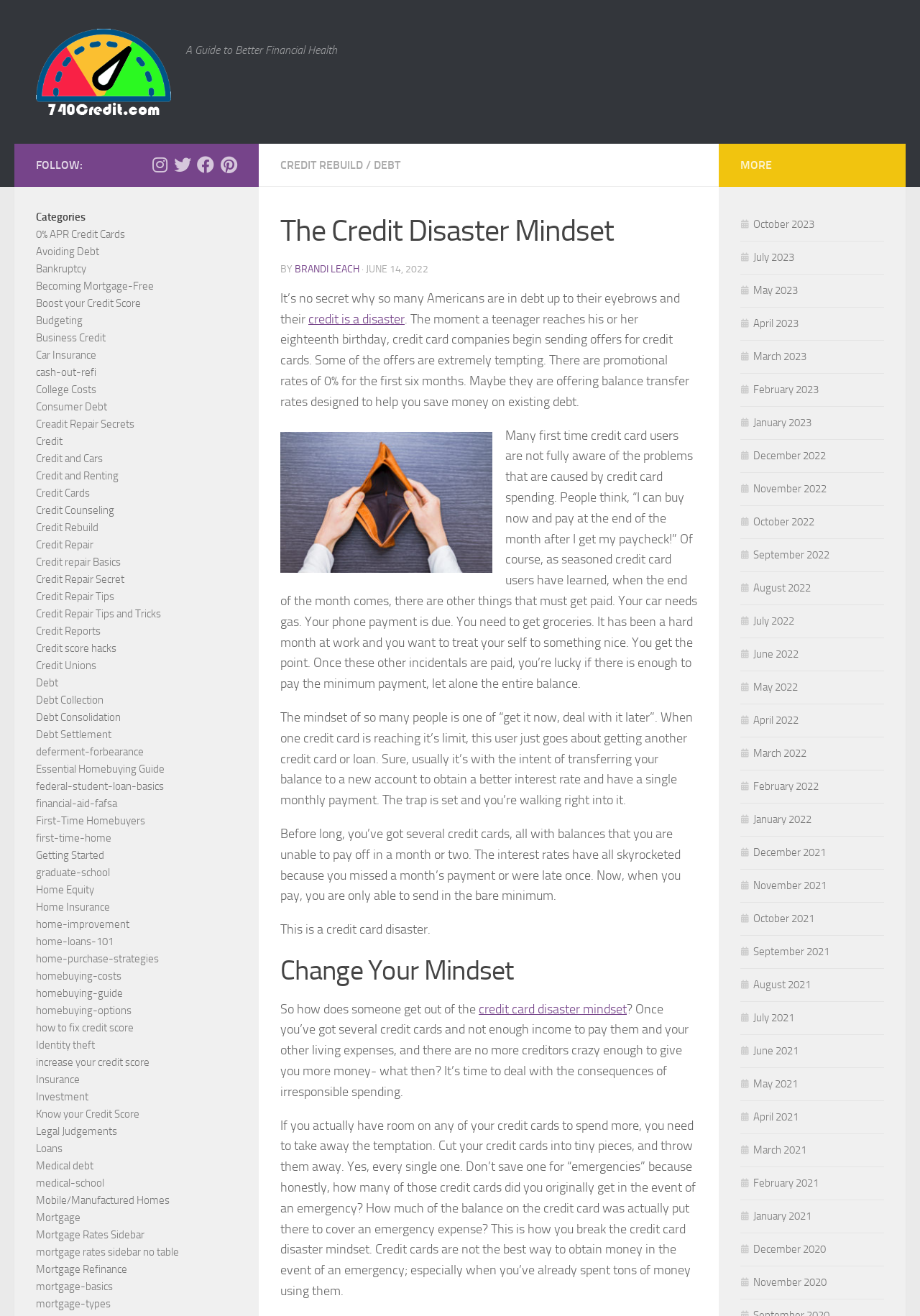Please determine the bounding box coordinates of the area that needs to be clicked to complete this task: 'Click on 'DEBT''. The coordinates must be four float numbers between 0 and 1, formatted as [left, top, right, bottom].

[0.406, 0.12, 0.435, 0.131]